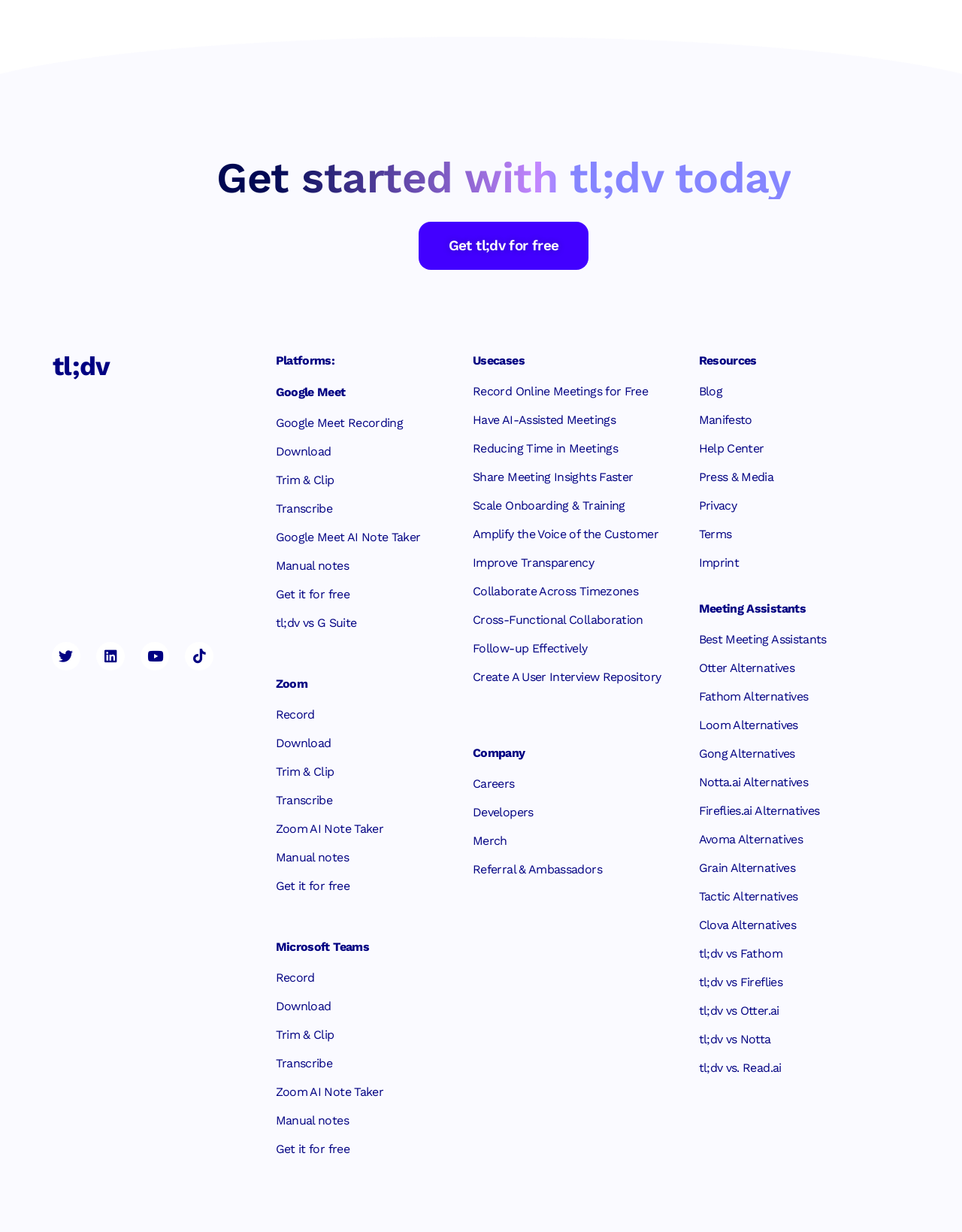Answer the question briefly using a single word or phrase: 
How can I get tl;dv for free?

Click on 'Get it for free'